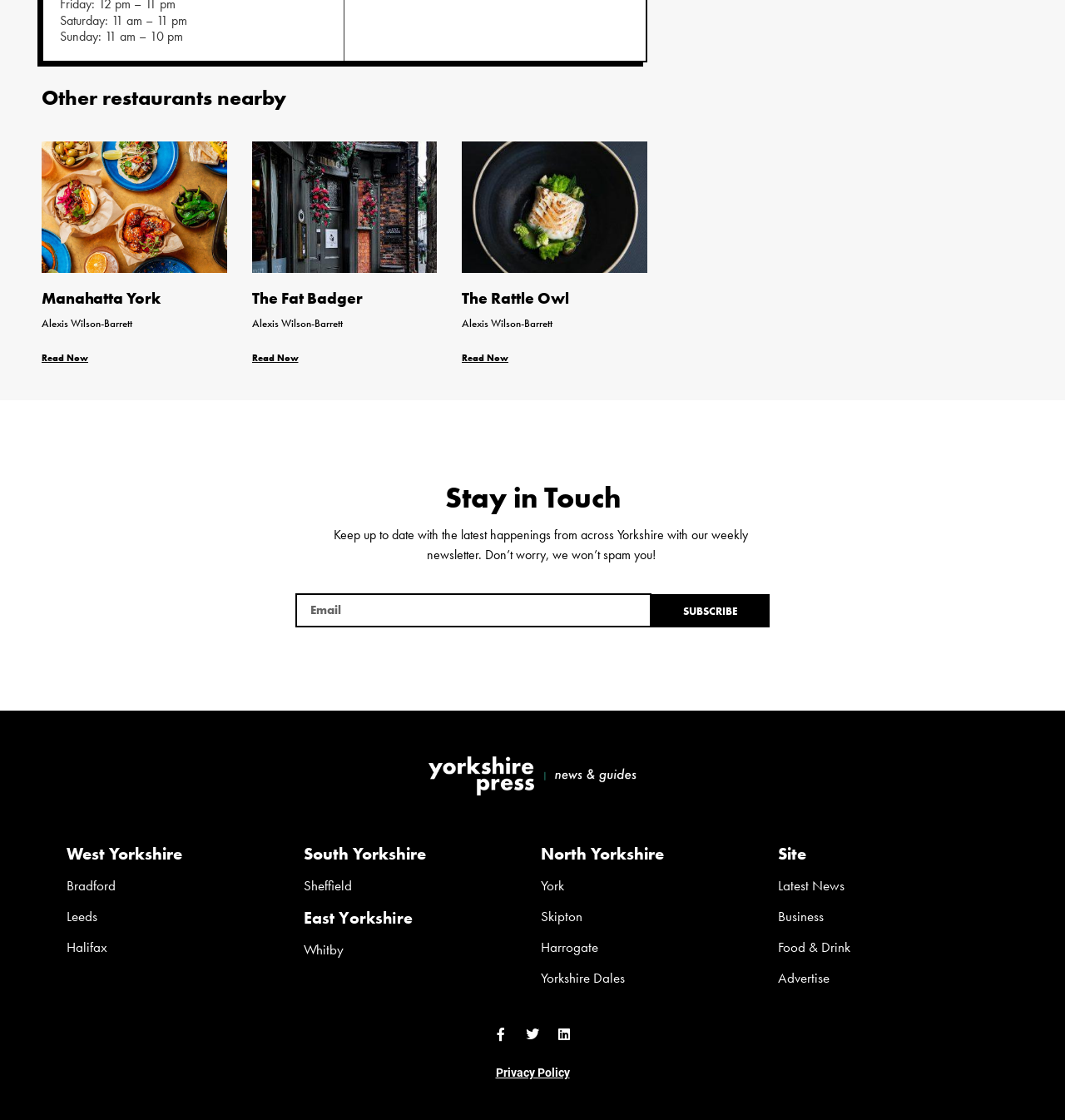Specify the bounding box coordinates of the element's region that should be clicked to achieve the following instruction: "Check Privacy Policy". The bounding box coordinates consist of four float numbers between 0 and 1, in the format [left, top, right, bottom].

[0.465, 0.952, 0.535, 0.964]